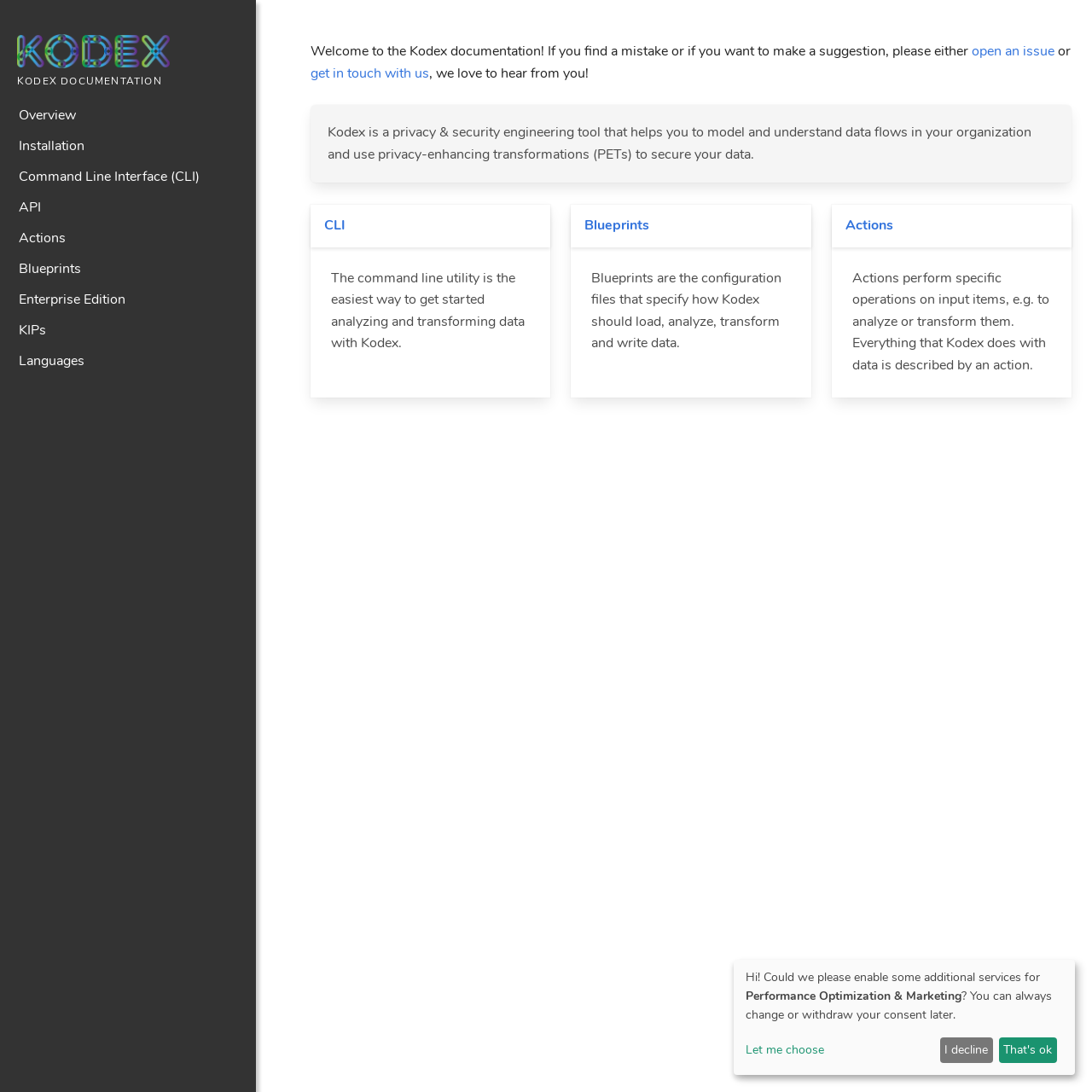What is Kodex?
Carefully examine the image and provide a detailed answer to the question.

Based on the webpage content, Kodex is described as a privacy & security engineering tool that helps model and understand data flows in an organization and use privacy-enhancing transformations (PETs) to secure data.